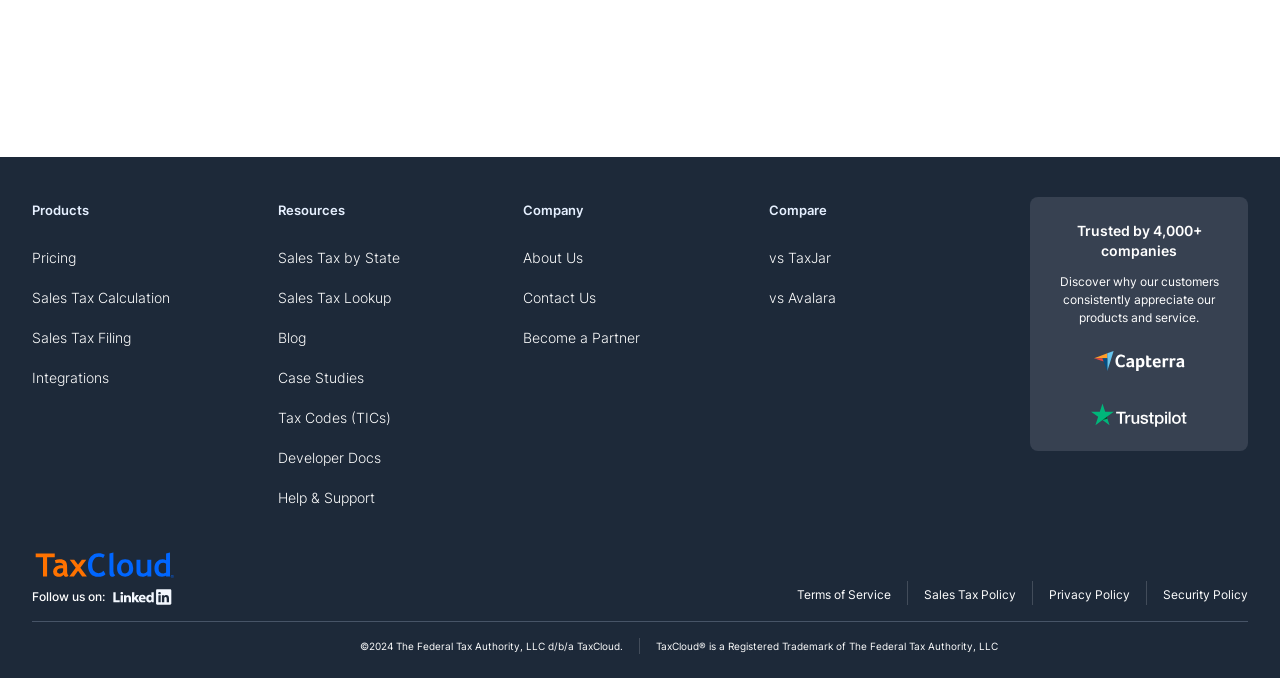How many social media links are there in the footer?
Please elaborate on the answer to the question with detailed information.

There is only one social media link in the footer, which is an empty link with an image, suggesting that it is a link to a social media platform.